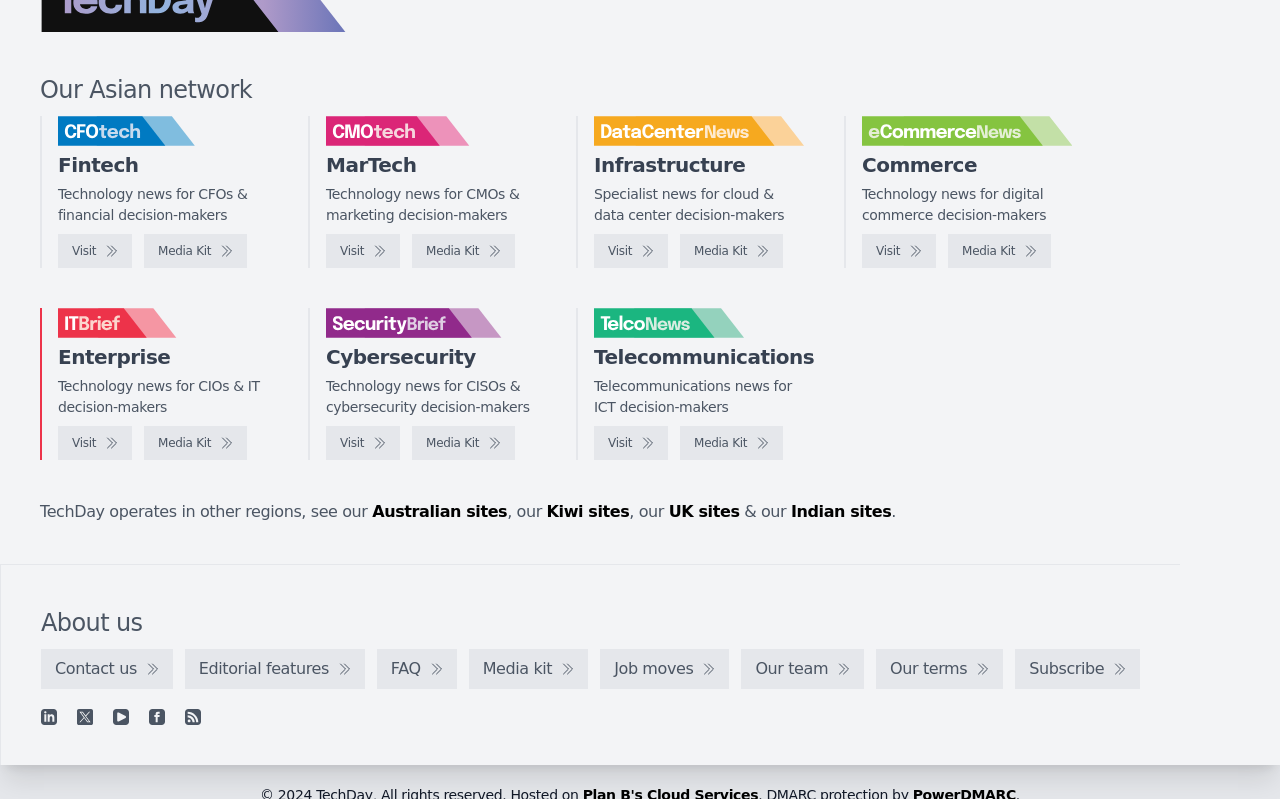Please identify the bounding box coordinates of the element's region that I should click in order to complete the following instruction: "Learn about our team". The bounding box coordinates consist of four float numbers between 0 and 1, i.e., [left, top, right, bottom].

[0.579, 0.812, 0.675, 0.862]